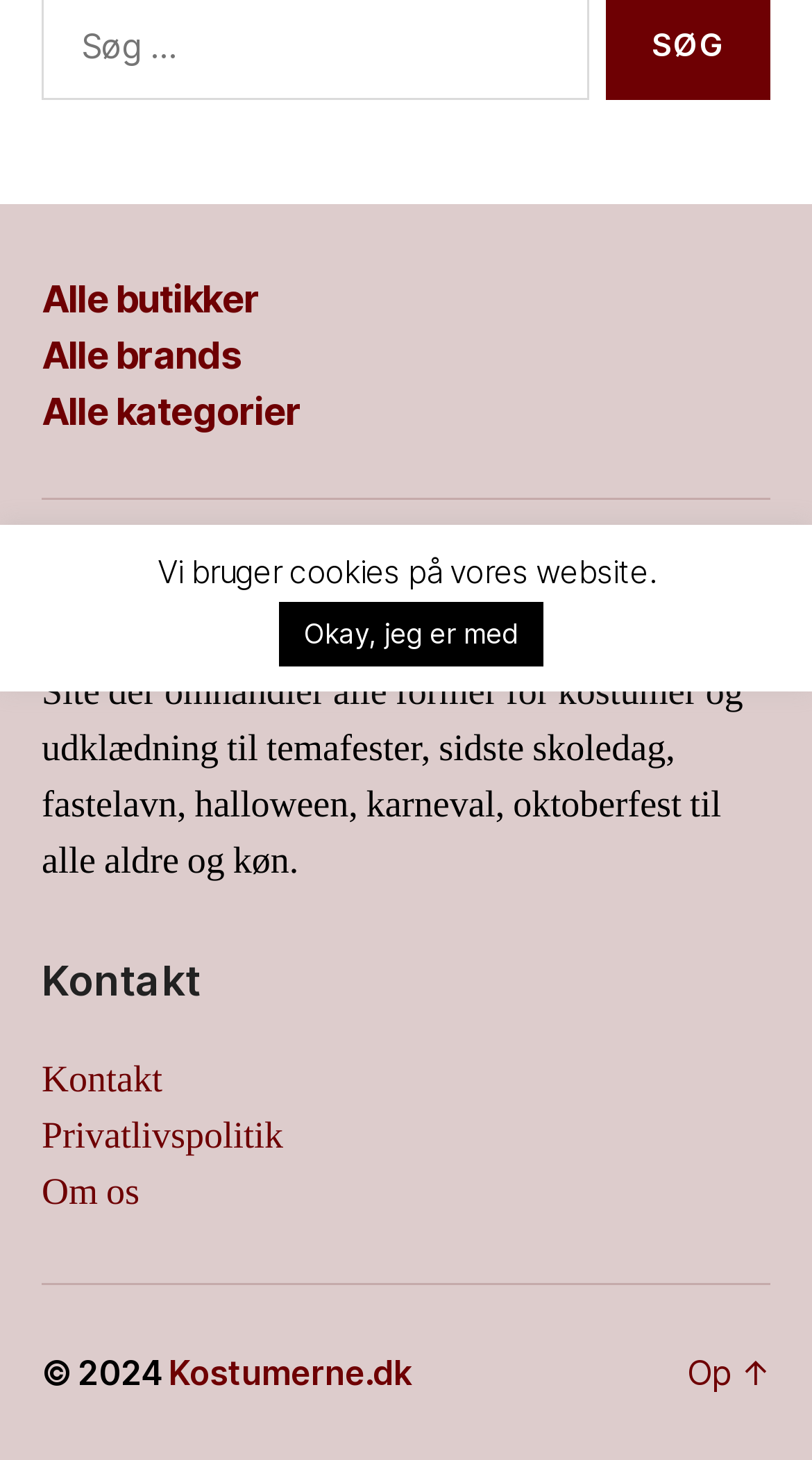Based on the element description: "Youtube", identify the bounding box coordinates for this UI element. The coordinates must be four float numbers between 0 and 1, listed as [left, top, right, bottom].

None